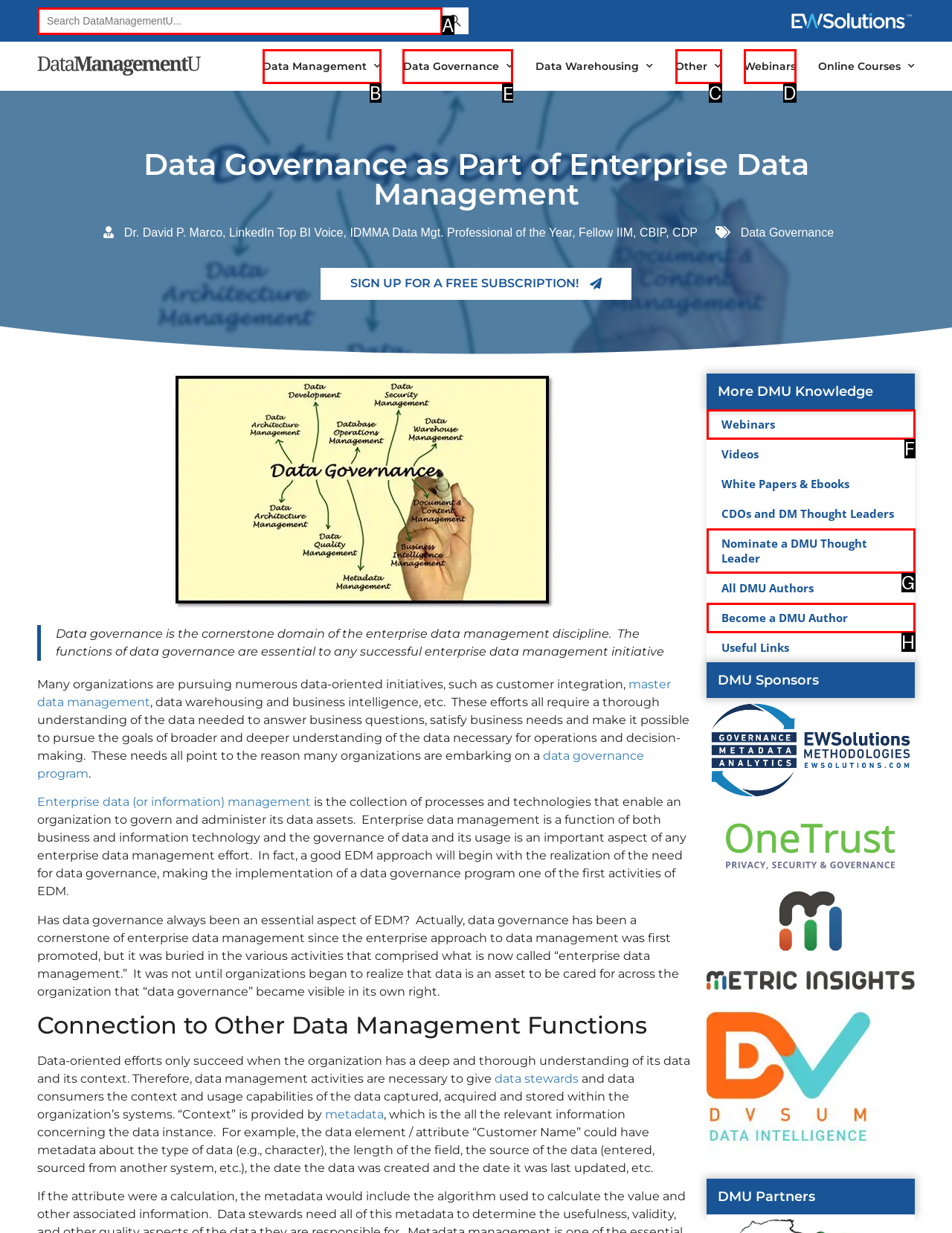Point out the UI element to be clicked for this instruction: Click on Data Governance. Provide the answer as the letter of the chosen element.

E